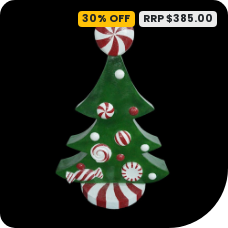Please respond to the question with a concise word or phrase:
What is the retail price of the tree?

RRP $385.00